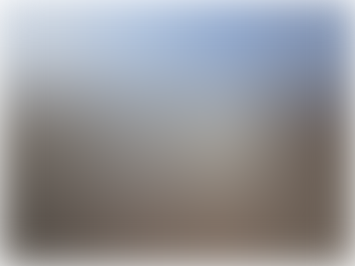What is the monthly rental price of the penthouse duplex?
Please craft a detailed and exhaustive response to the question.

The monthly rental price of the penthouse duplex can be determined by reading the caption, which explicitly states that the property is available for rent at a monthly price of 191,200 EGP.